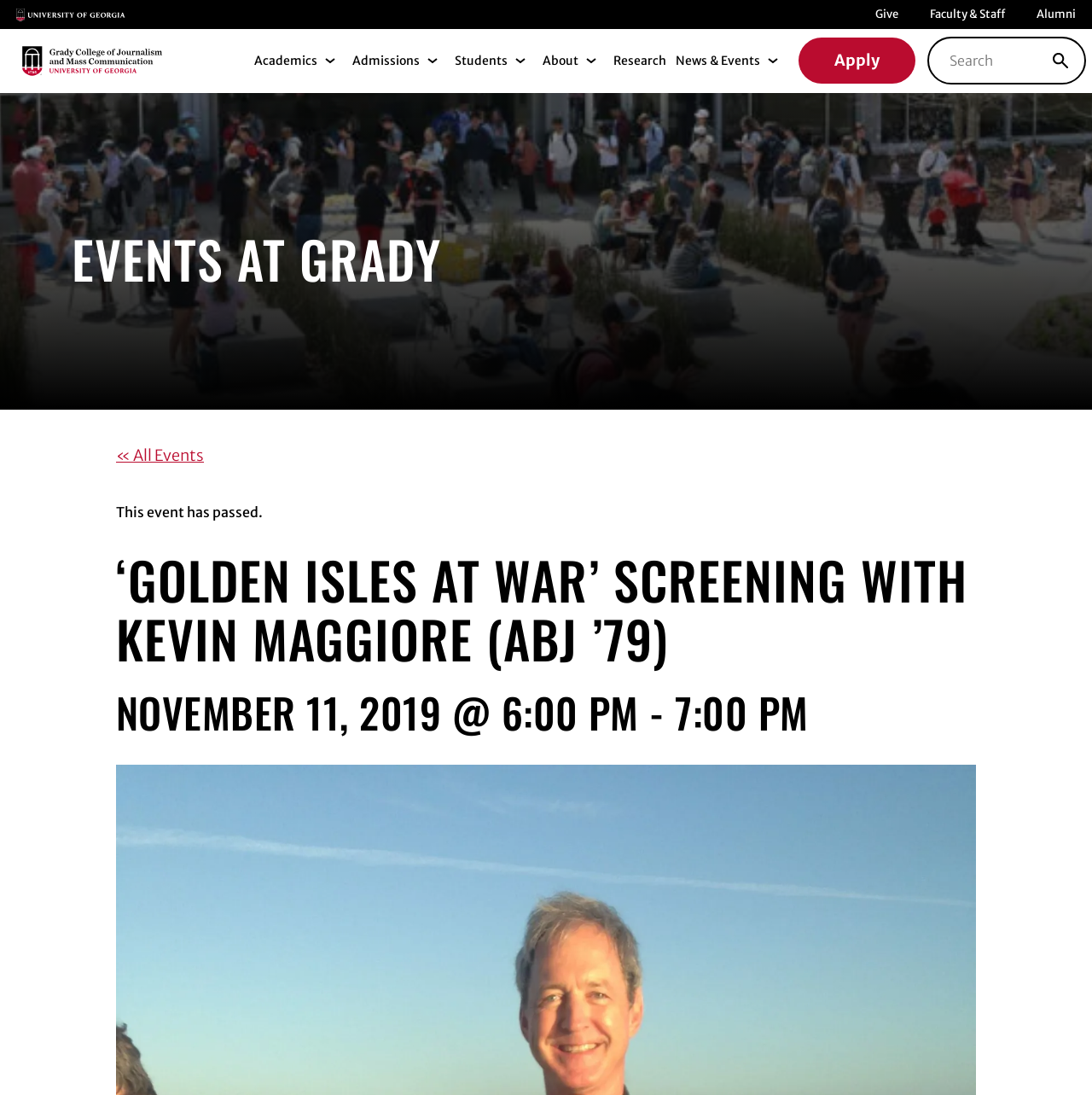Analyze the image and give a detailed response to the question:
What is the purpose of the button with a search icon?

I found the button with a search icon by looking at the search form element and its child elements, and I determined its purpose is for searching by the presence of the search icon and the text 'Search for:'.